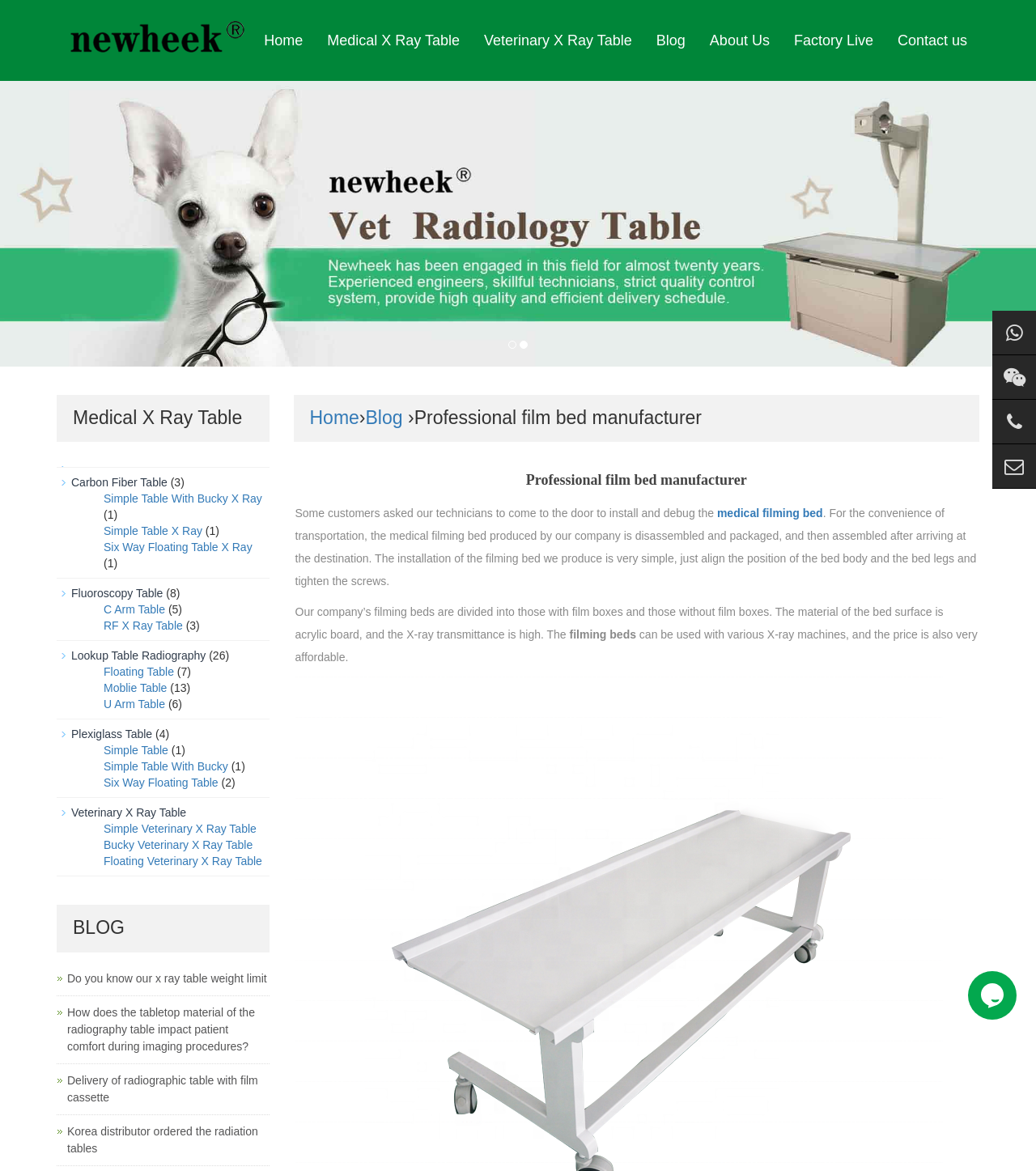Could you find the bounding box coordinates of the clickable area to complete this instruction: "Read the blog post about 'Do you know our x ray table weight limit'"?

[0.065, 0.83, 0.258, 0.841]